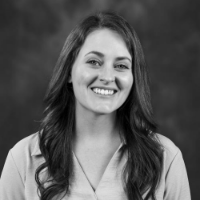What is Jill Colby's profession?
Look at the image and provide a short answer using one word or a phrase.

Client Manager